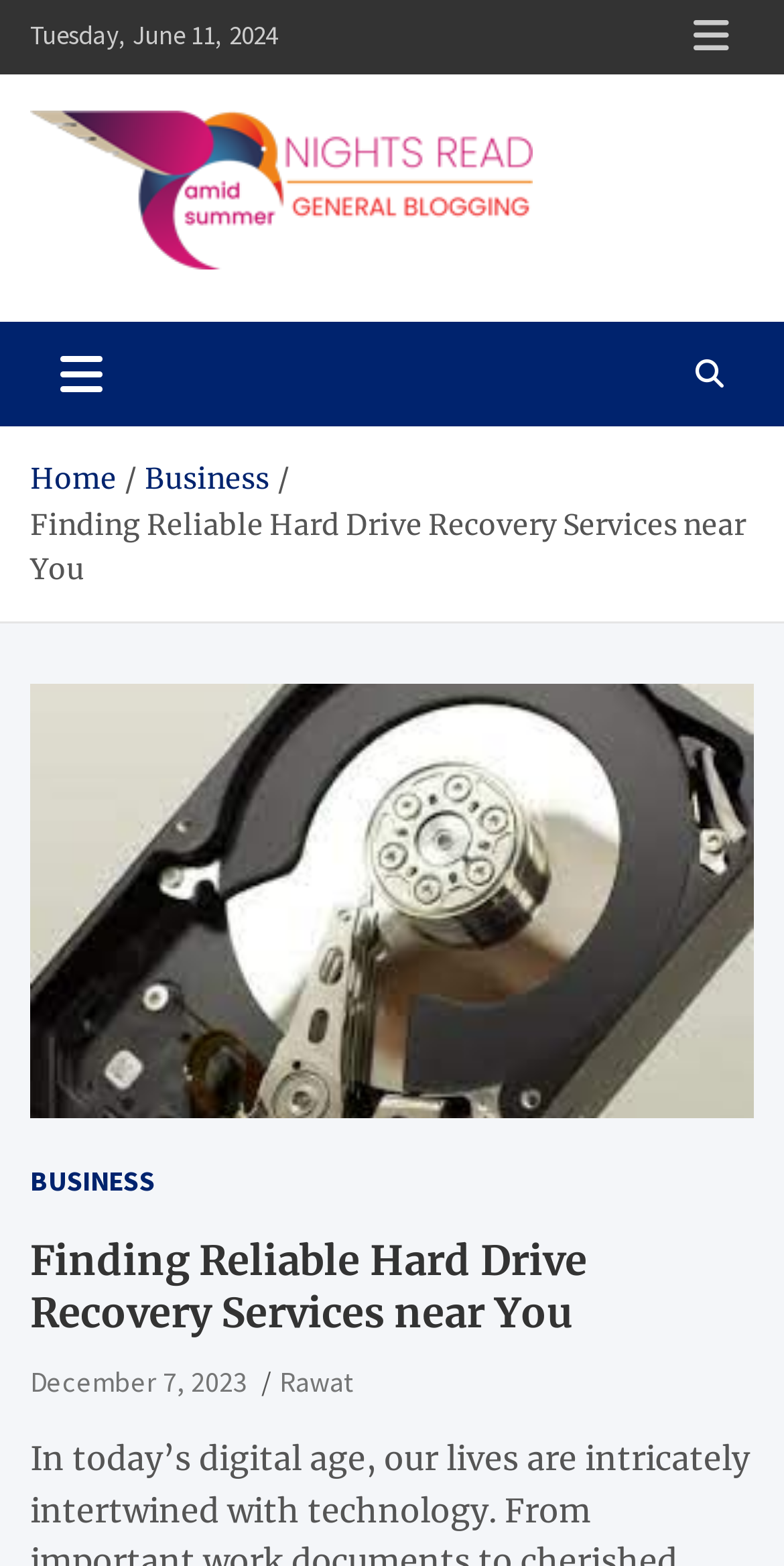Describe all significant elements and features of the webpage.

The webpage appears to be an article or blog post about finding reliable hard drive recovery services. At the top left, there is a date displayed as "Tuesday, June 11, 2024". Next to it, on the top right, there is a responsive menu button with an icon. Below the date, there is a link to "Amid Summer Nights Read" with an accompanying image. 

The main heading of the article, "Amid Summer Nights Read", is located below the link and image. There is another link to "Amid Summer Nights Read" below the heading. A toggle navigation button is positioned to the right of the heading, with a navigation icon to its right.

Below these elements, there is a navigation section labeled as "Breadcrumbs" that contains links to "Home" and "Business". A static text element displays the title "Finding Reliable Hard Drive Recovery Services near You". 

A figure or image is placed below the navigation section, taking up a significant portion of the page. Above the figure, there is a header section that contains links to "BUSINESS", the article title "Finding Reliable Hard Drive Recovery Services near You", a date "December 7, 2023", and an author's name "Rawat".